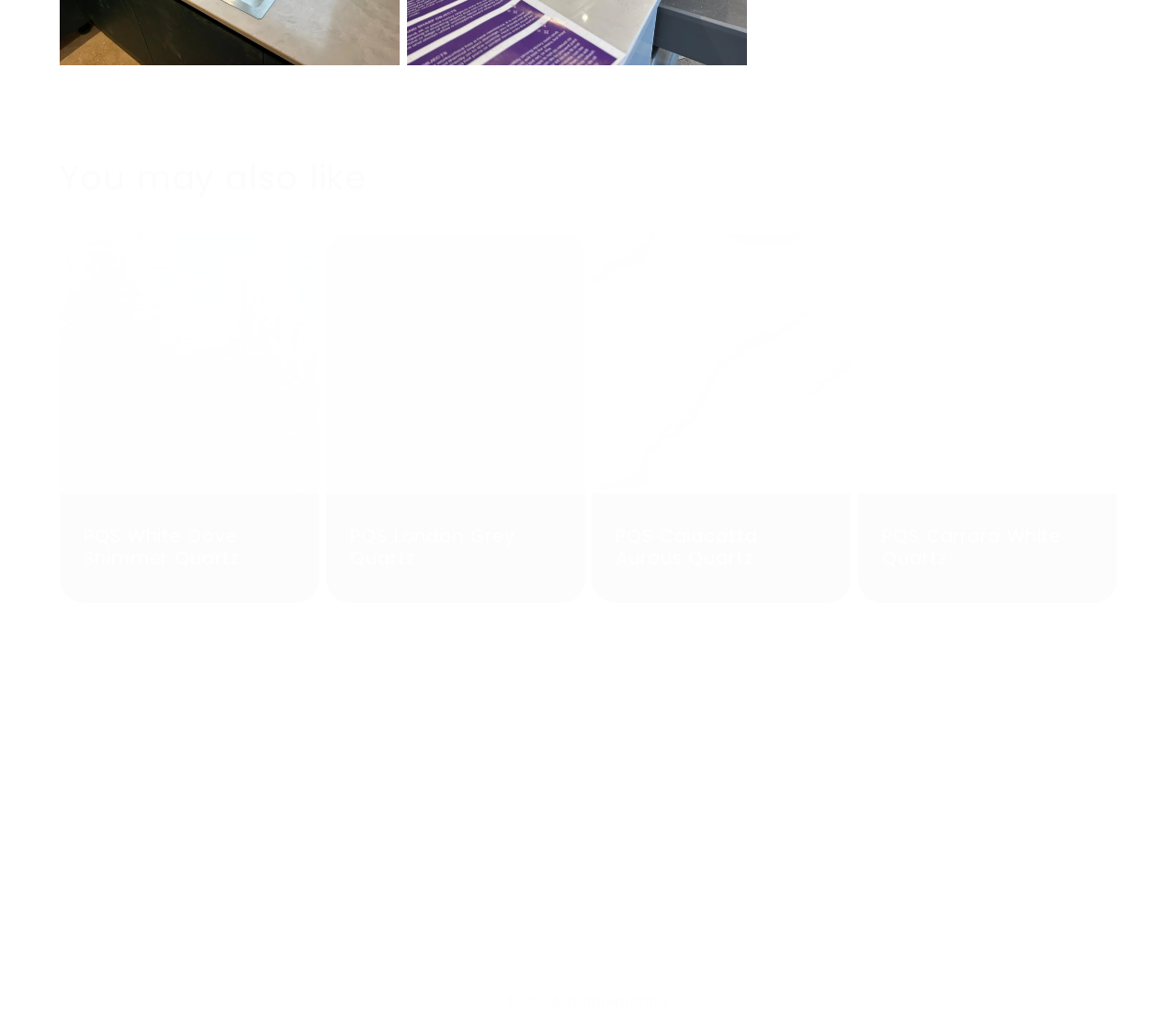Locate the UI element that matches the description PQS London Grey Quartz in the webpage screenshot. Return the bounding box coordinates in the format (top-left x, top-left y, bottom-right x, bottom-right y), with values ranging from 0 to 1.

[0.297, 0.52, 0.477, 0.564]